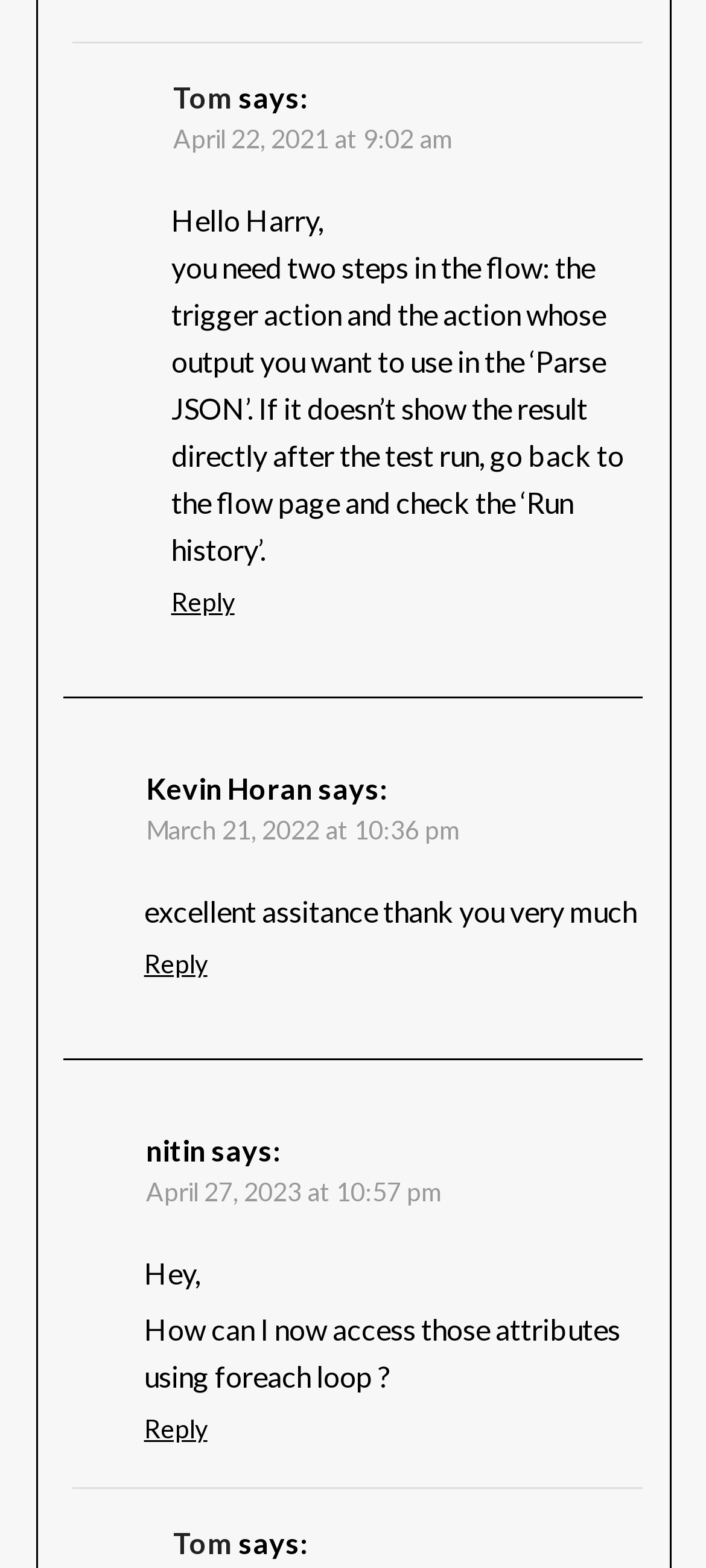How many reply links are there on this webpage?
Examine the image and provide an in-depth answer to the question.

I searched for link elements with the text 'Reply to' and found three of them, which indicate the number of reply links on the webpage.